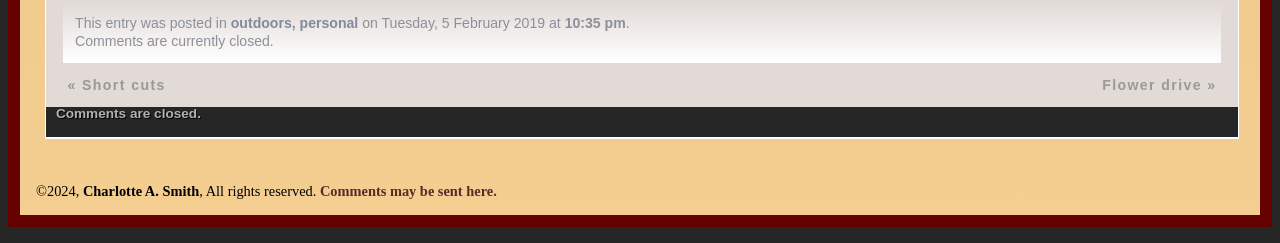What is the date of the post?
Please ensure your answer is as detailed and informative as possible.

The date of the post can be found in the text 'on Tuesday, 5 February 2019 at 10:35 pm' which is located near the top of the webpage.